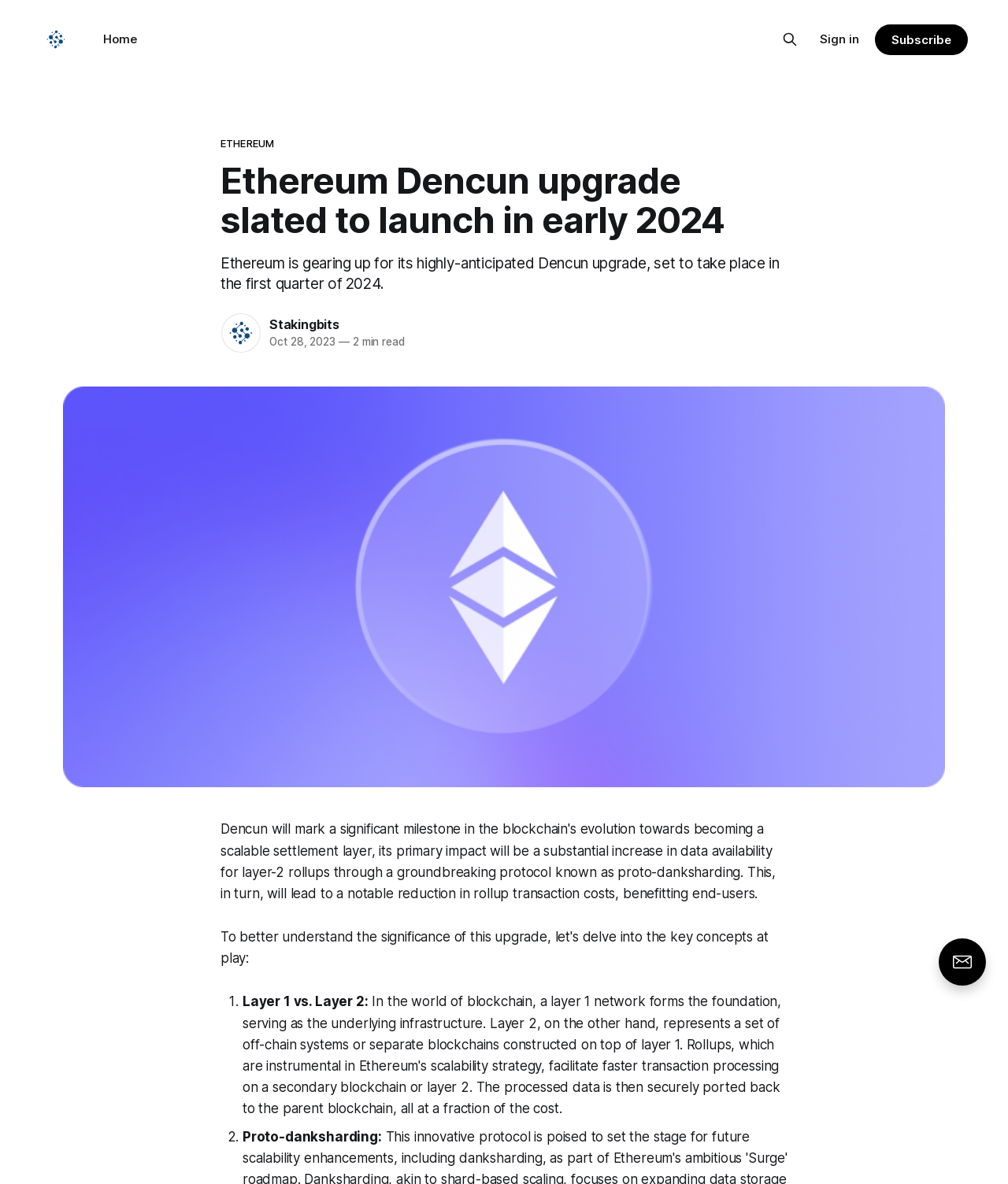Explain in detail what is displayed on the webpage.

The webpage is about Ethereum's upcoming Dencun upgrade, scheduled to take place in early 2024. At the top left, there is a link to "Stakingbits" accompanied by a small image. Next to it, there is a link to "Home". On the top right, there is a search button with a magnifying glass icon, followed by links to "Sign in" and "Subscribe".

Below the top navigation bar, there is a large header section that spans the entire width of the page. It contains a link to "ETHEREUM" and a heading that repeats the title of the webpage. Below the heading, there is a brief summary of the article, which is the same as the meta description.

To the right of the summary, there is an image related to the Ethereum Dencun upgrade. Below the image, there are two sections with links to "Stakingbits" and a heading with the same title. The first section has a timestamp "Oct 28, 2023" and a read time of "2 min read".

The main content of the webpage is divided into sections, each with a numbered list marker. The first section is titled "Layer 1 vs. Layer 2:", and the second section is titled "Proto-danksharding:". These sections likely contain articles or discussions related to the Ethereum Dencun upgrade.

At the bottom right of the page, there is an iframe with a portal trigger.